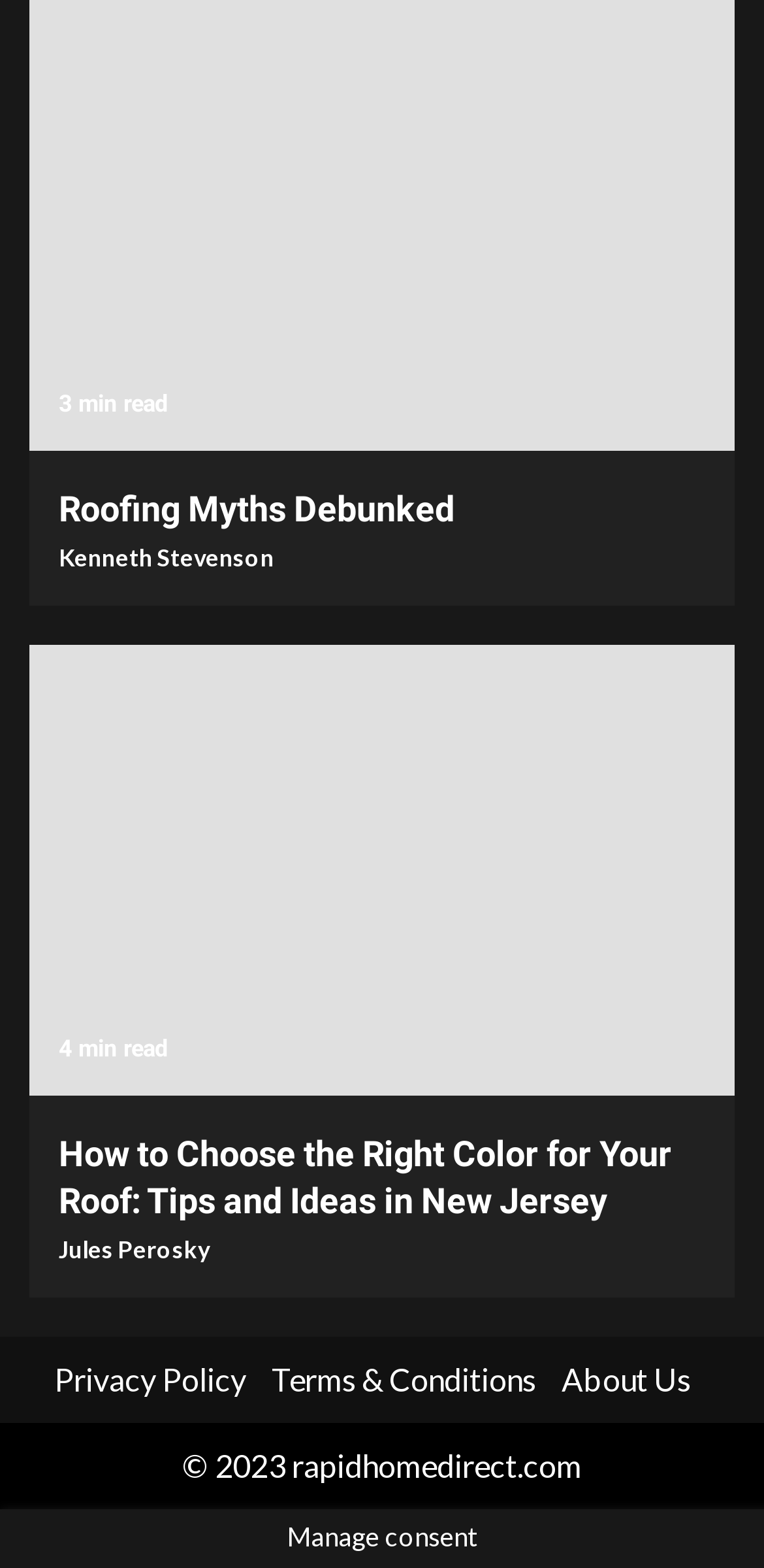Pinpoint the bounding box coordinates of the area that should be clicked to complete the following instruction: "Read the article 'Roofing Myths Debunked'". The coordinates must be given as four float numbers between 0 and 1, i.e., [left, top, right, bottom].

[0.077, 0.31, 0.923, 0.339]